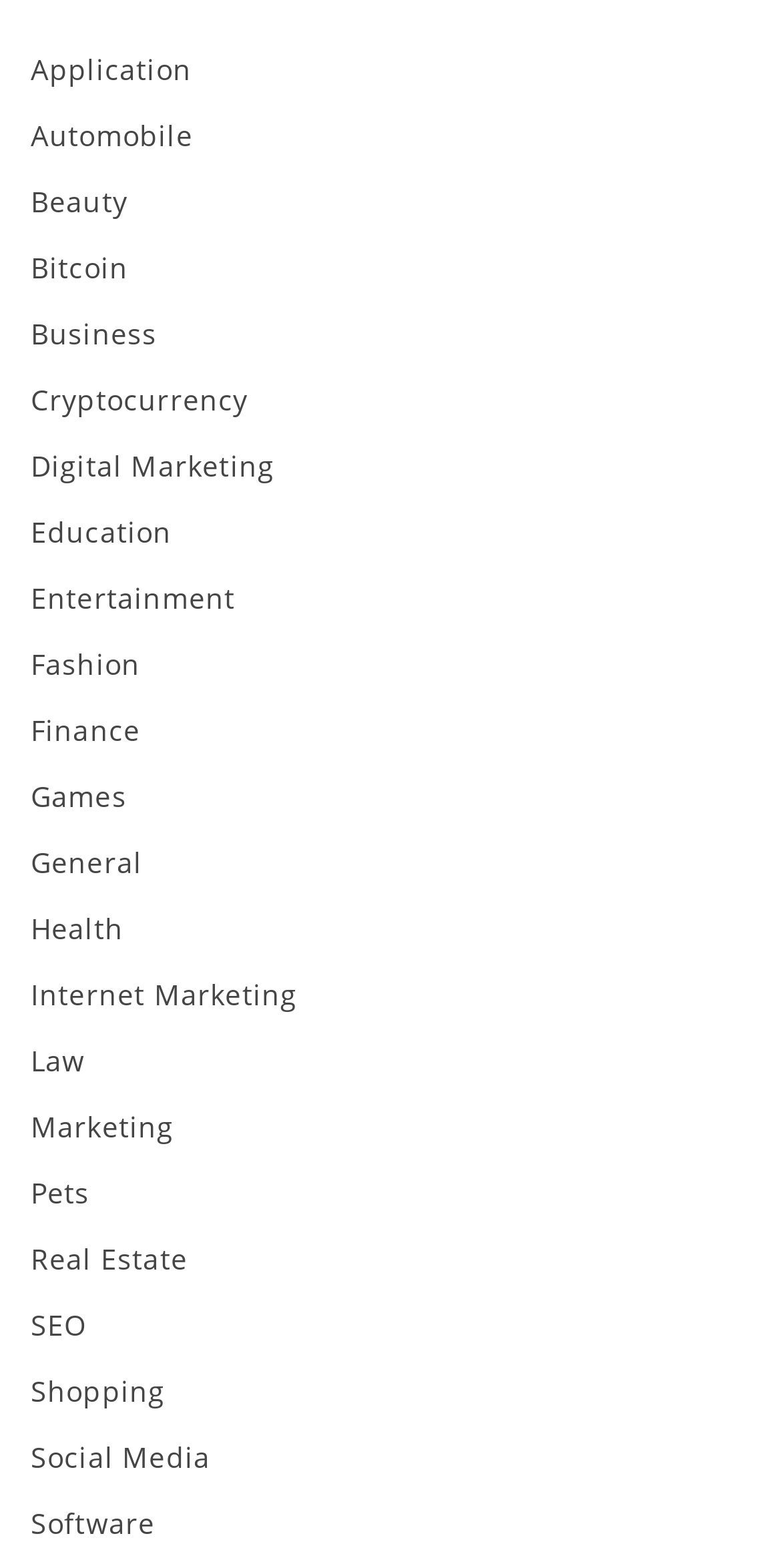Refer to the screenshot and give an in-depth answer to this question: What is the category below Bitcoin?

I examined the links on the webpage and found that the category below Bitcoin is Business, which is located at the 6th position from the top.